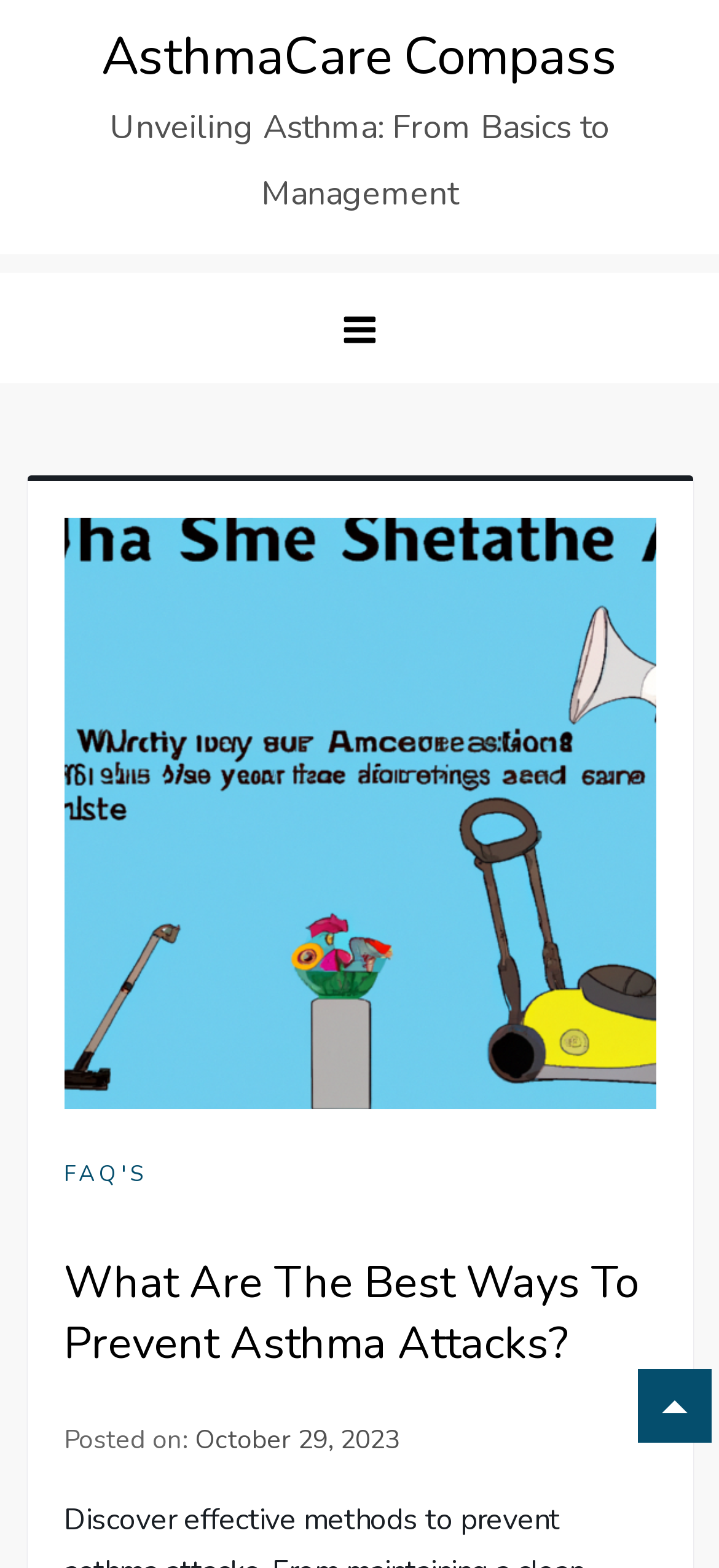Provide a one-word or brief phrase answer to the question:
When was the article posted?

October 29, 2023